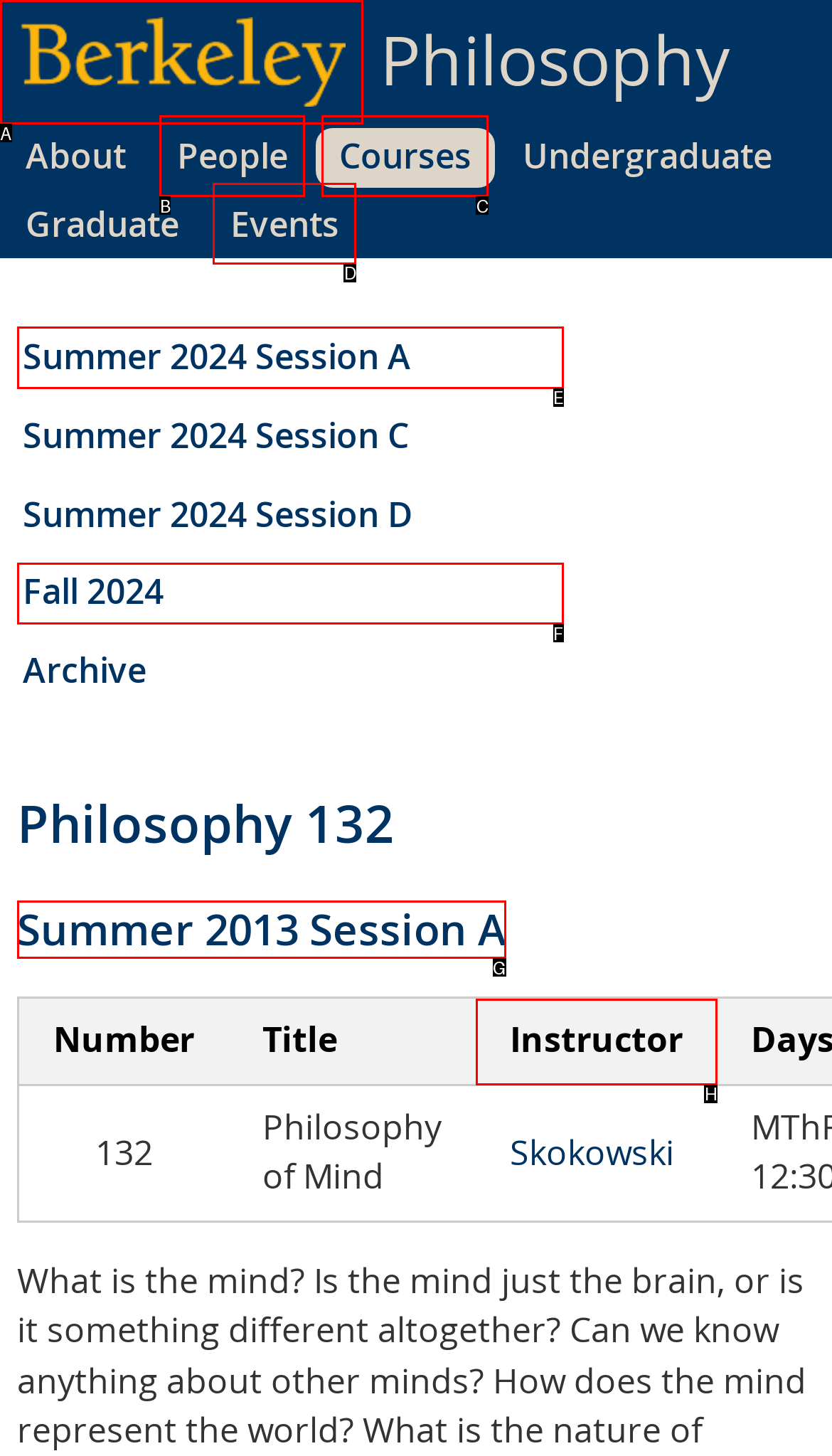Select the correct UI element to complete the task: sort by Instructor
Please provide the letter of the chosen option.

H